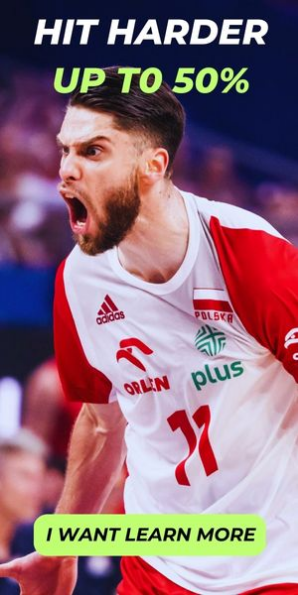Describe all the important aspects and details of the image.

The image features an intense moment from a volleyball match, showcasing a player passionately expressing their emotions, likely in a moment of triumph or motivation. The player is wearing a white jersey with red accents, proudly displaying the number 11 and the logos of their team sponsors. The bold, eye-catching text overlays the image, stating "HIT HARDER" and "UP TO 50%", emphasizing a training program or course aimed at improving performance. Below, a call-to-action reads, "I WANT LEARN MORE," inviting viewers to engage further with the content. The vibrant colors and dynamic expression capture the energy and spirit of the sport, appealing to volleyball enthusiasts looking to enhance their game.